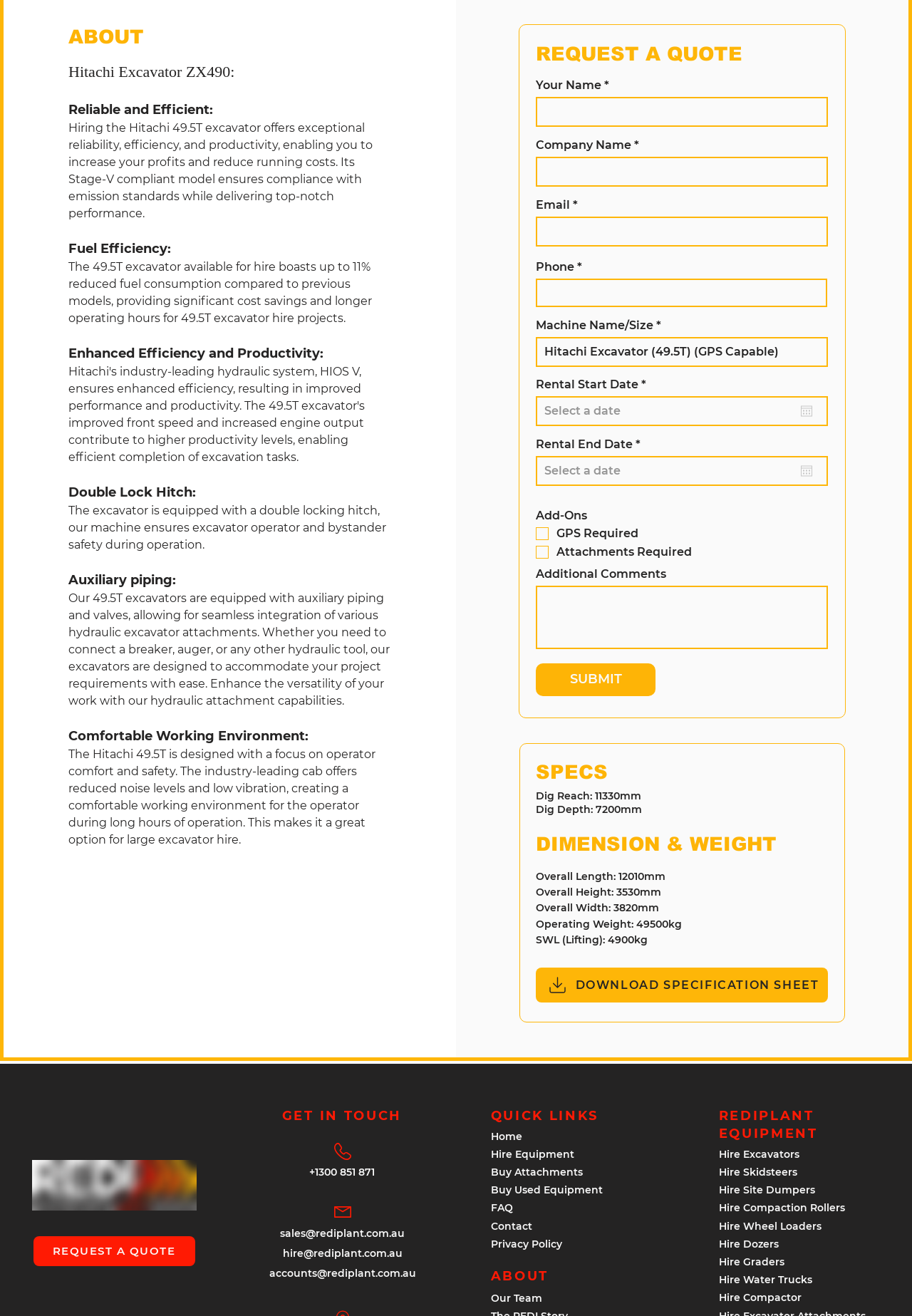What is the purpose of the 'REQUEST A QUOTE' button?
Using the visual information, reply with a single word or short phrase.

To request a quote for the excavator